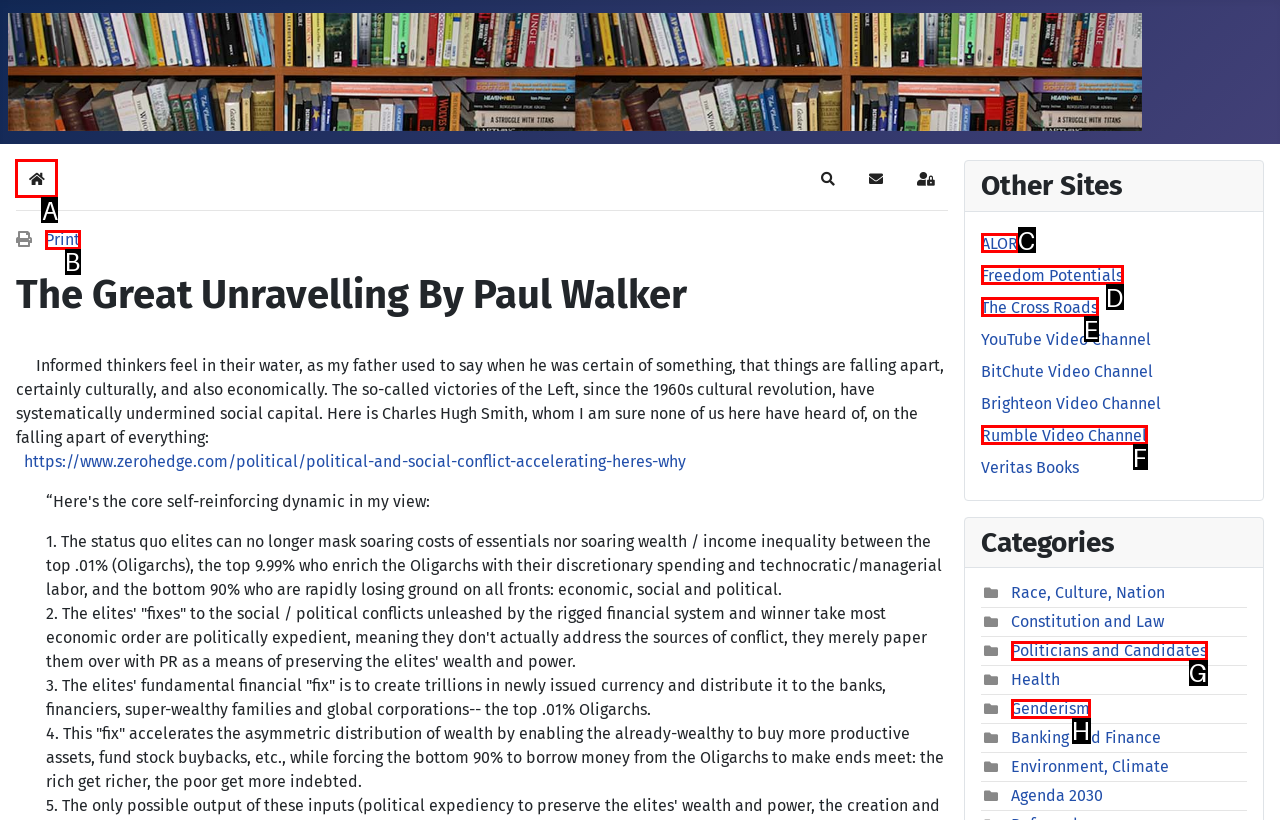Specify which element within the red bounding boxes should be clicked for this task: Visit the 'Home' page Respond with the letter of the correct option.

A